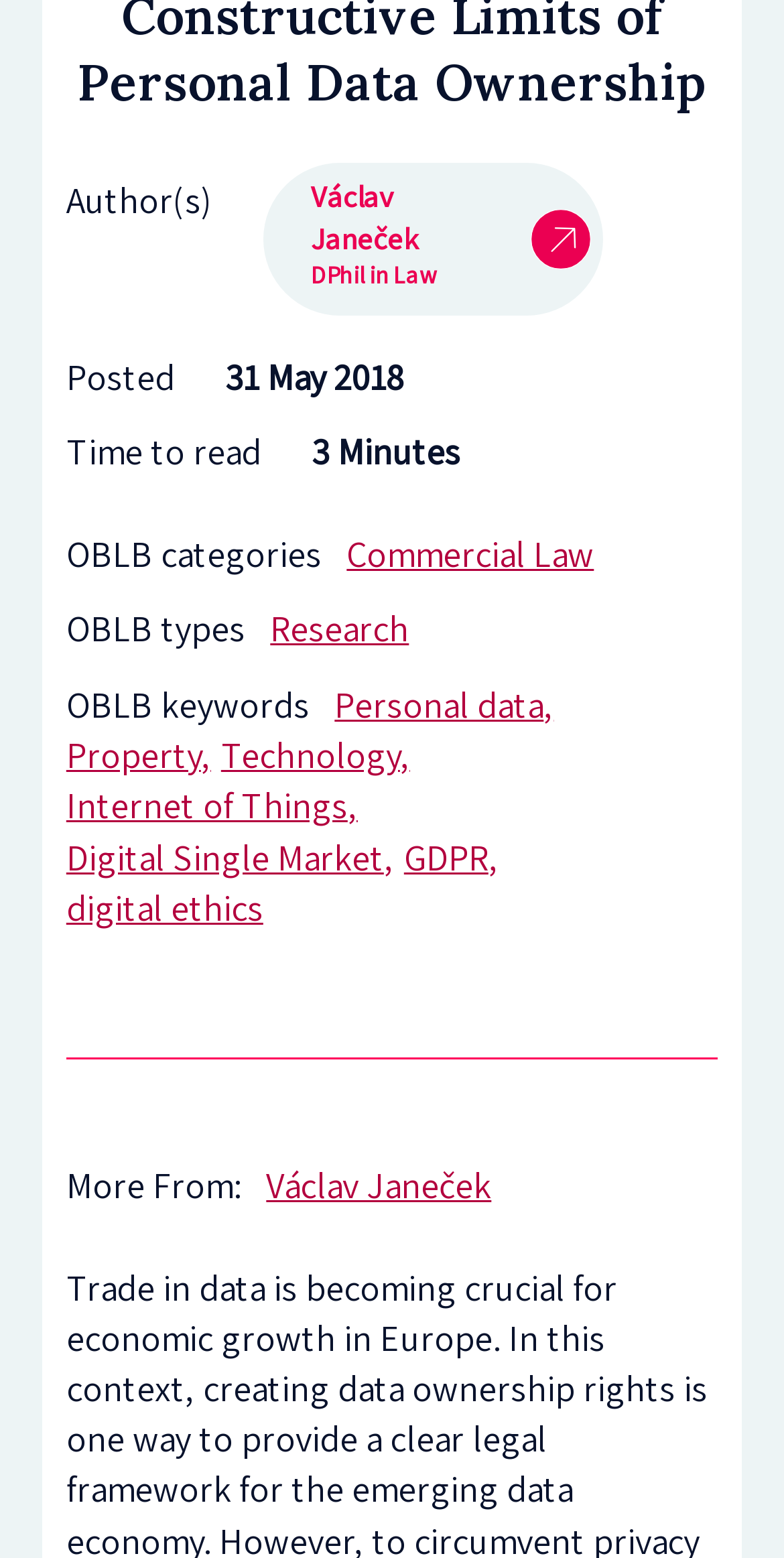Calculate the bounding box coordinates for the UI element based on the following description: "Václav Janeček DPhil in Law". Ensure the coordinates are four float numbers between 0 and 1, i.e., [left, top, right, bottom].

[0.336, 0.104, 0.77, 0.203]